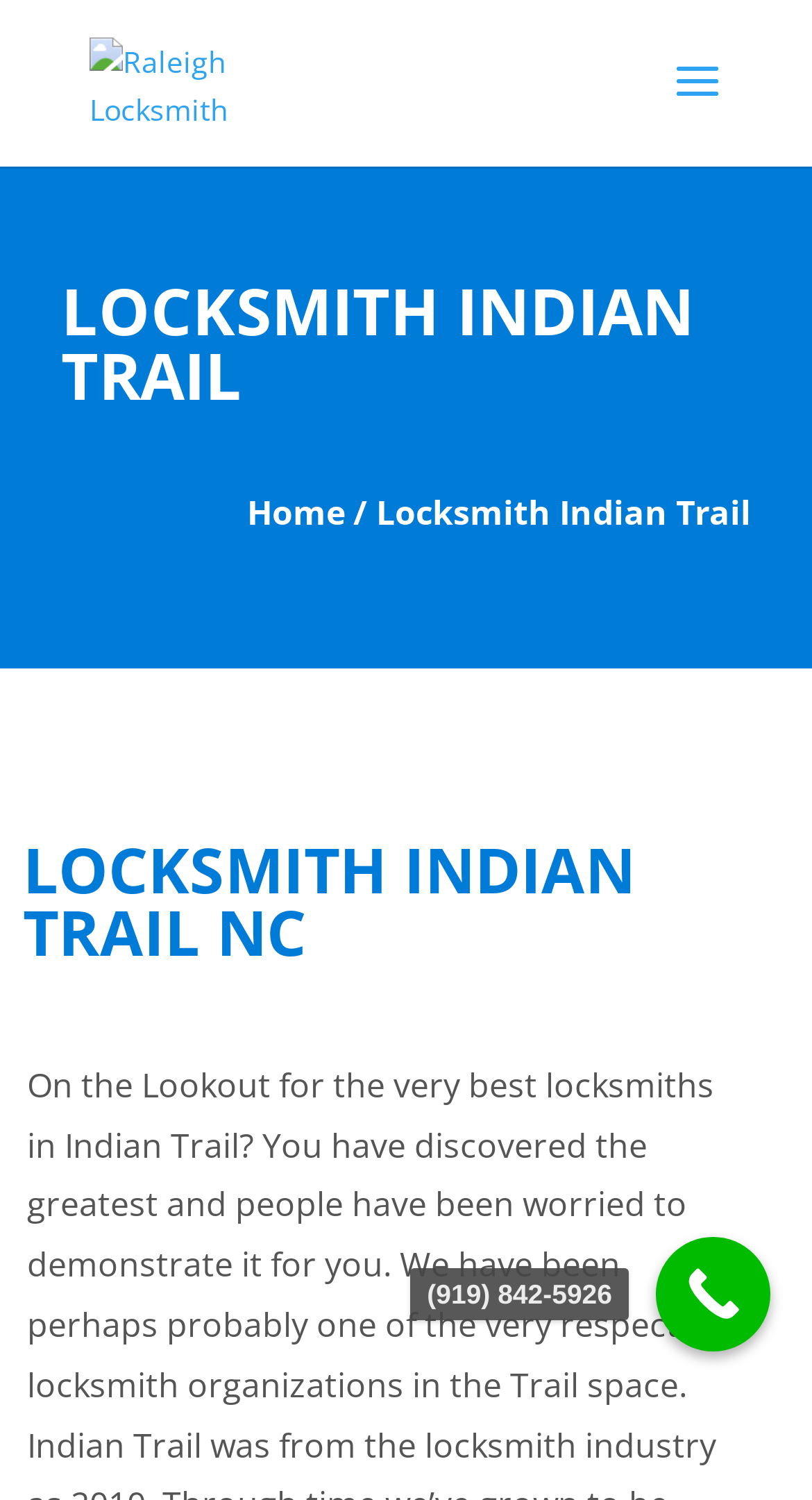Provide the bounding box coordinates of the UI element this sentence describes: "alt="Raleigh Locksmith Group"".

[0.11, 0.04, 0.37, 0.066]